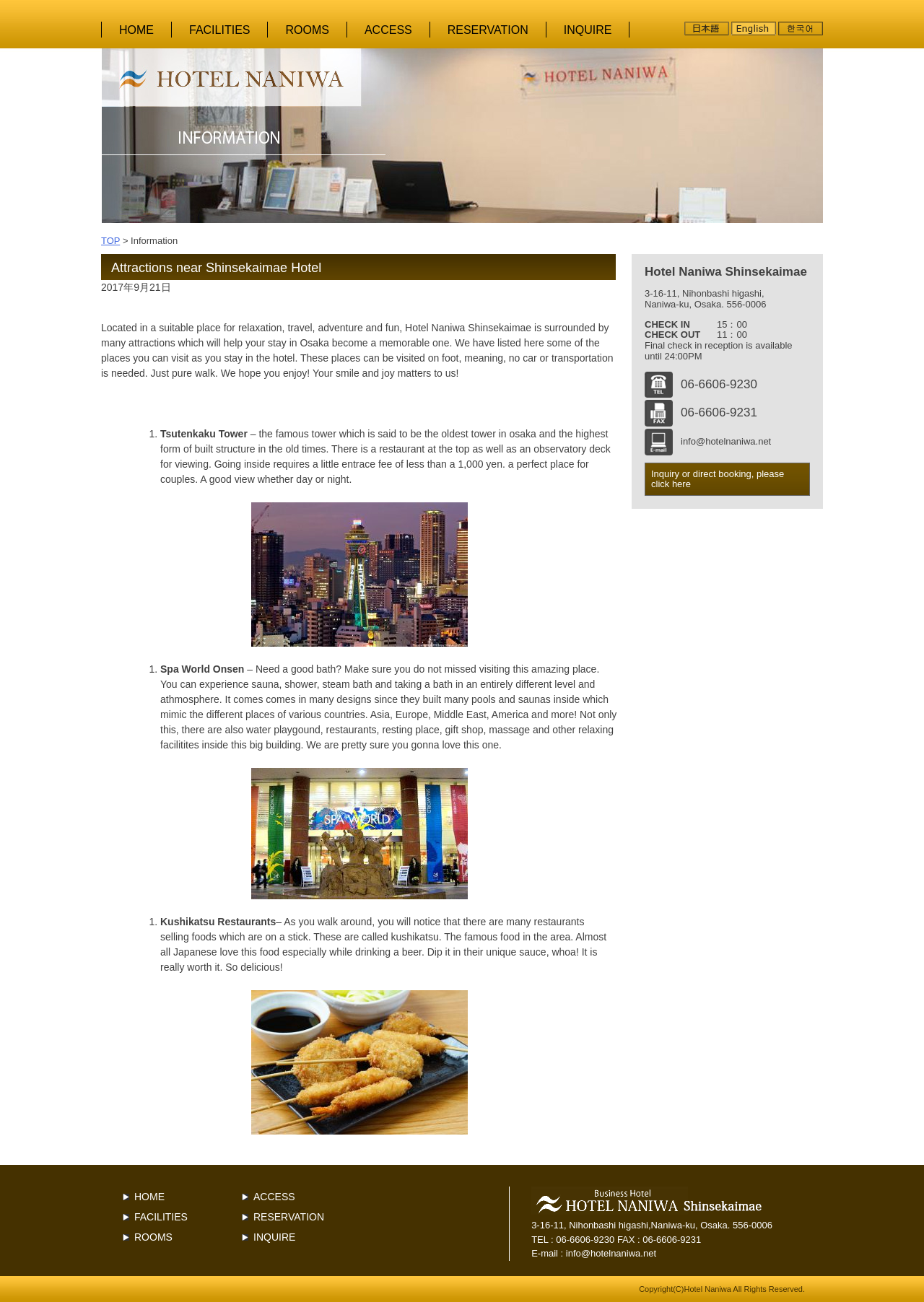Predict the bounding box coordinates of the UI element that matches this description: "RESERVATION". The coordinates should be in the format [left, top, right, bottom] with each value between 0 and 1.

[0.274, 0.93, 0.351, 0.939]